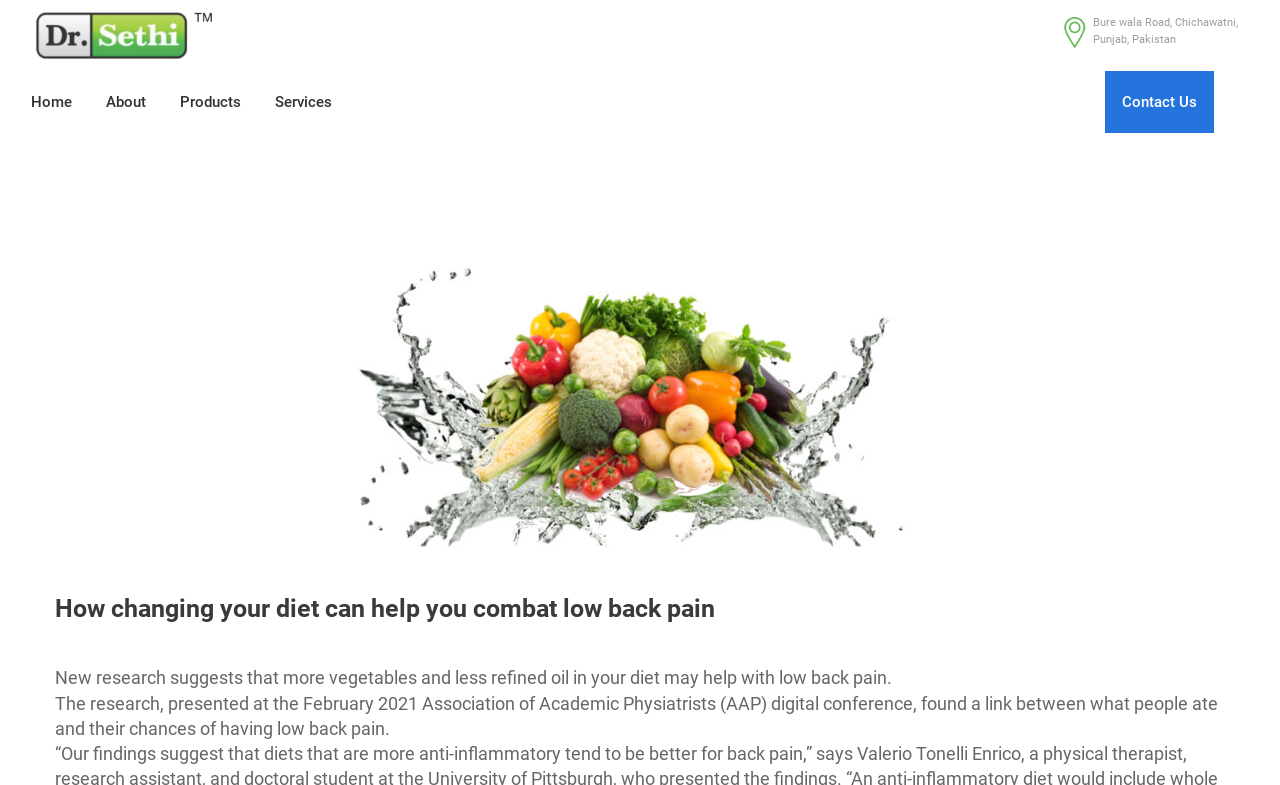Write an exhaustive caption that covers the webpage's main aspects.

The webpage is about how changing one's diet can help combat low back pain. At the top left, there are two images of "Dr Sethi Pharma" logos, one smaller and one larger. To the right of these logos, there is a small image and a text "Bure wala Road, Chichawatni, Punjab, Pakistan", which appears to be an address. 

Below the logos, there is a navigation menu with five links: "Home", "About", "Products", "Services", and "Contact Us", arranged from left to right. 

The main content of the webpage starts with a heading "How changing your diet can help you combat low back pain" in the middle of the page. Below this heading, there is a large banner image related to diet. 

Further down, there is another heading with the same text as the first one, followed by two paragraphs of text. The first paragraph mentions new research suggesting that a diet with more vegetables and less refined oil may help with low back pain. The second paragraph provides more details about the research, including the presentation at the Association of Academic Physiatrists digital conference in February 2021.